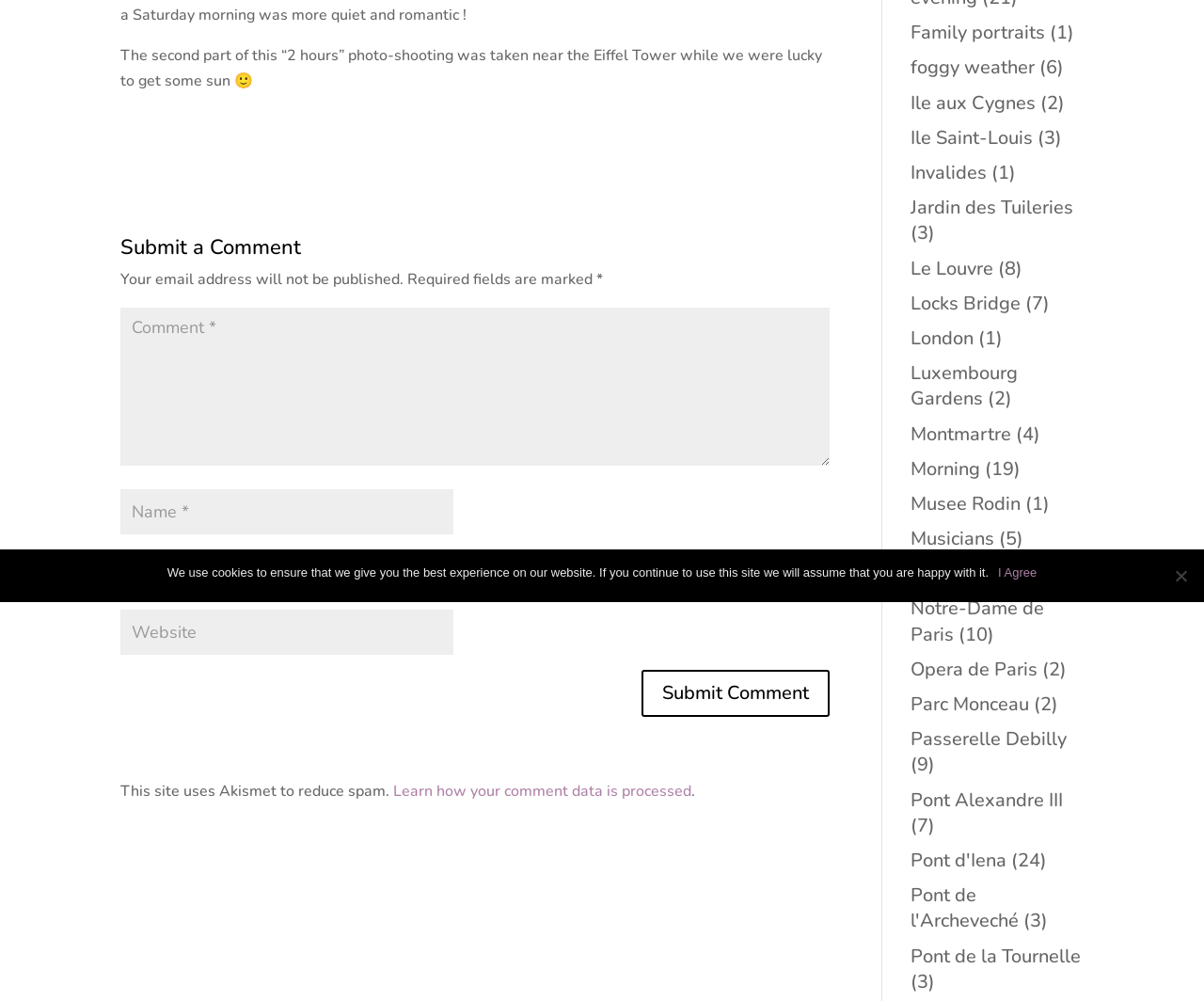Specify the bounding box coordinates (top-left x, top-left y, bottom-right x, bottom-right y) of the UI element in the screenshot that matches this description: name="submit" value="Submit Comment"

[0.533, 0.669, 0.689, 0.716]